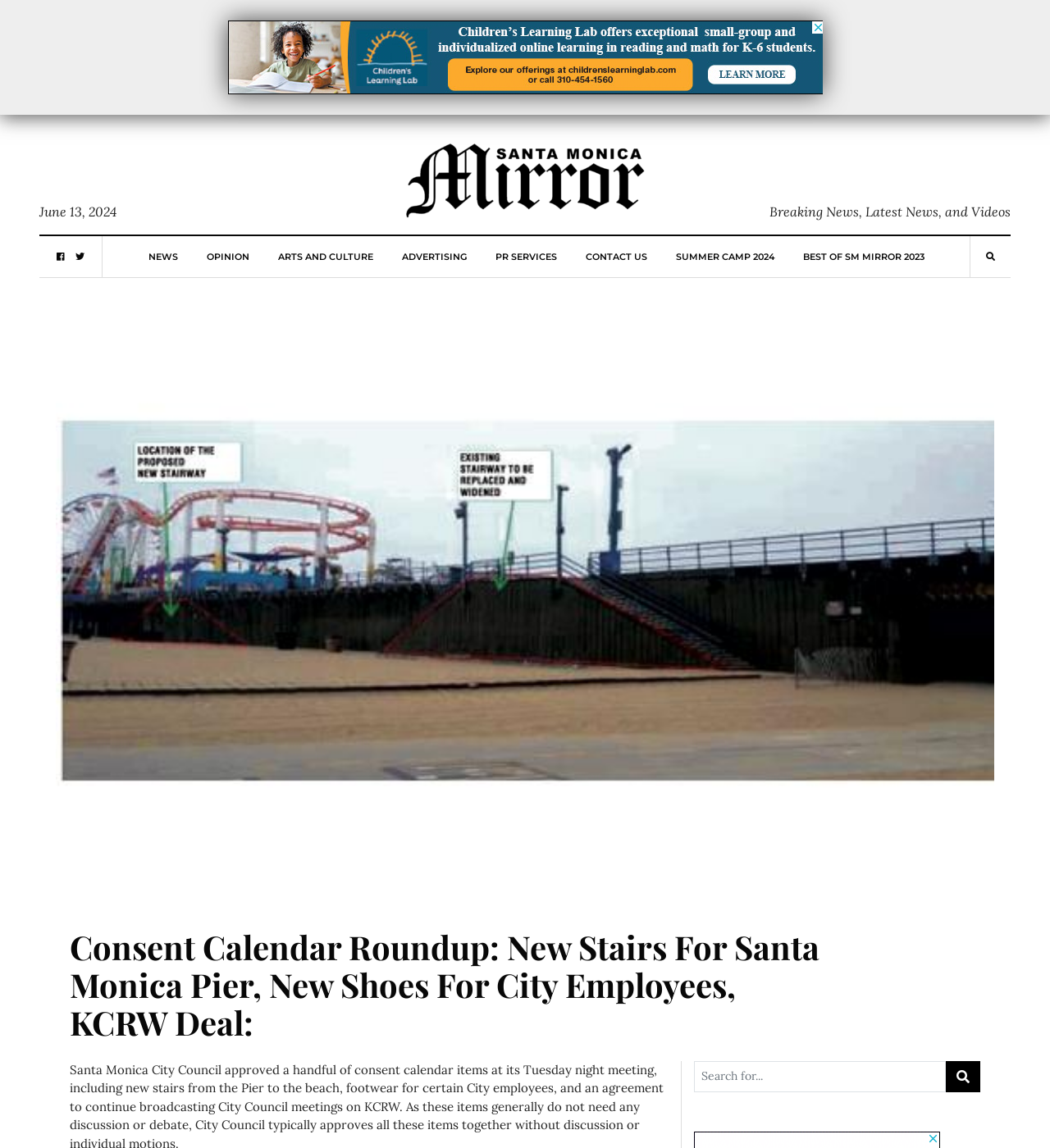Please find the bounding box coordinates of the element's region to be clicked to carry out this instruction: "Leave a reply".

None